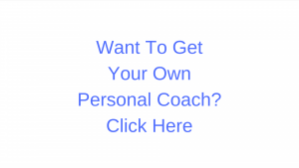What action is the viewer encouraged to take?
Please analyze the image and answer the question with as much detail as possible.

The caption states that the viewer is invited to consider personal coaching and is encouraged to take action by clicking through for more information about coaching services offered, which implies that the desired action is to click on the provided link.